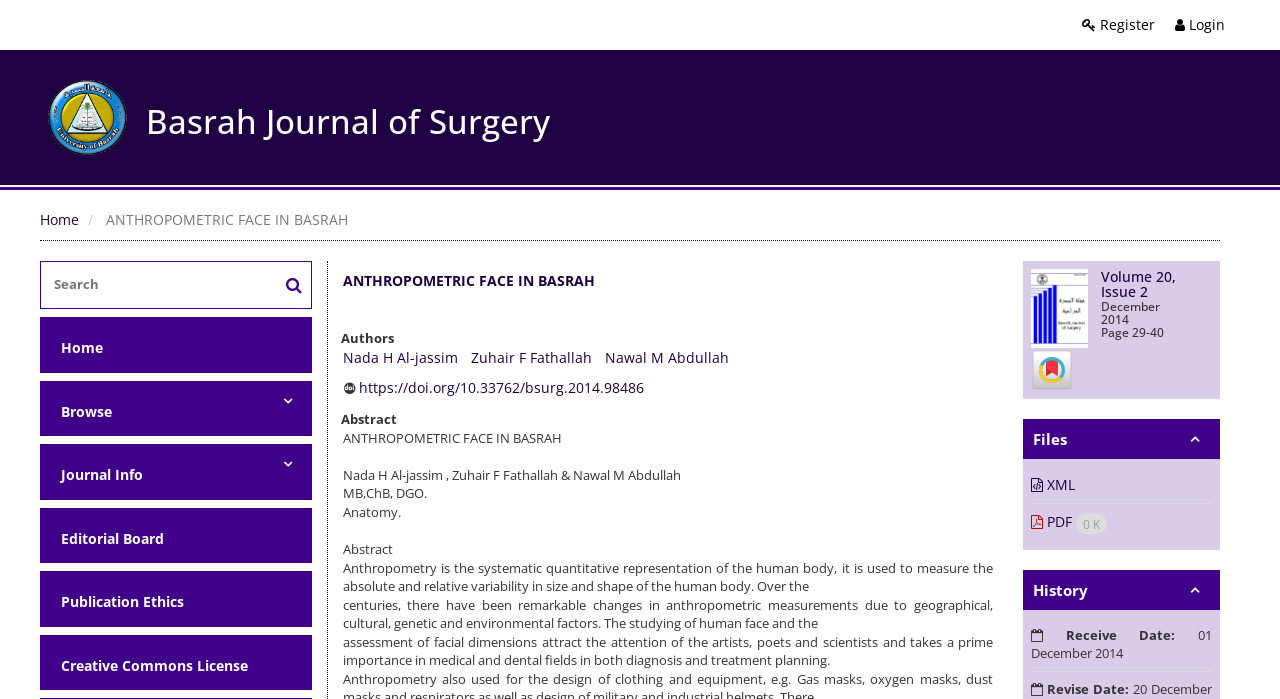Respond to the following query with just one word or a short phrase: 
What is the name of the journal?

Basrah Journal of Surgery